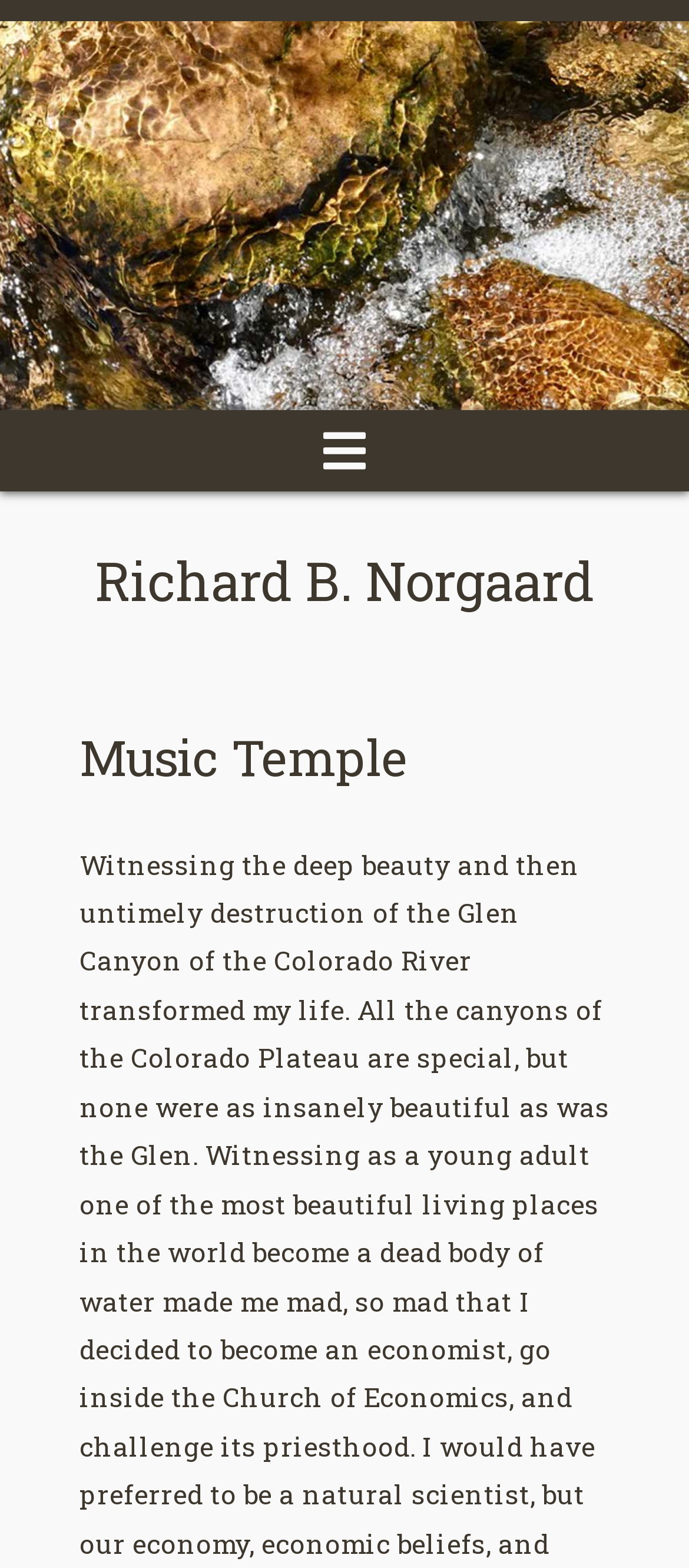Using the description "Richard B. Norgaard", locate and provide the bounding box of the UI element.

[0.0, 0.328, 1.0, 0.391]